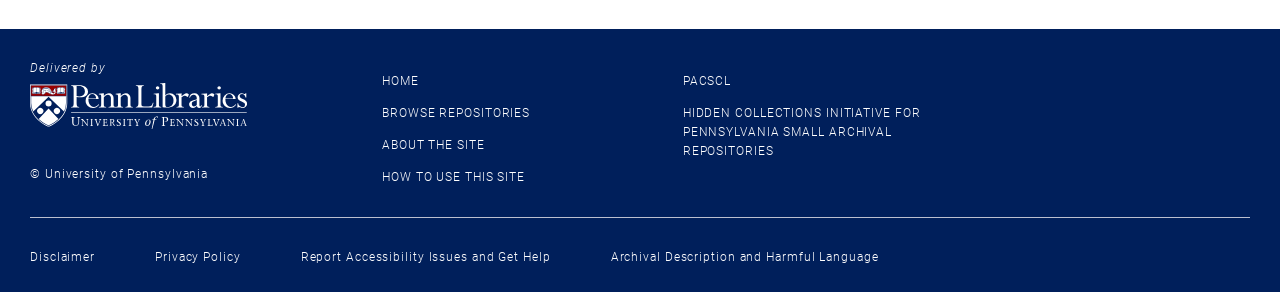Please provide a comprehensive response to the question based on the details in the image: What is the name of the initiative mentioned on the webpage?

I found the answer by looking at the link 'HIDDEN COLLECTIONS INITIATIVE FOR PENNSYLVANIA SMALL ARCHIVAL REPOSITORIES' which mentions the name of the initiative.